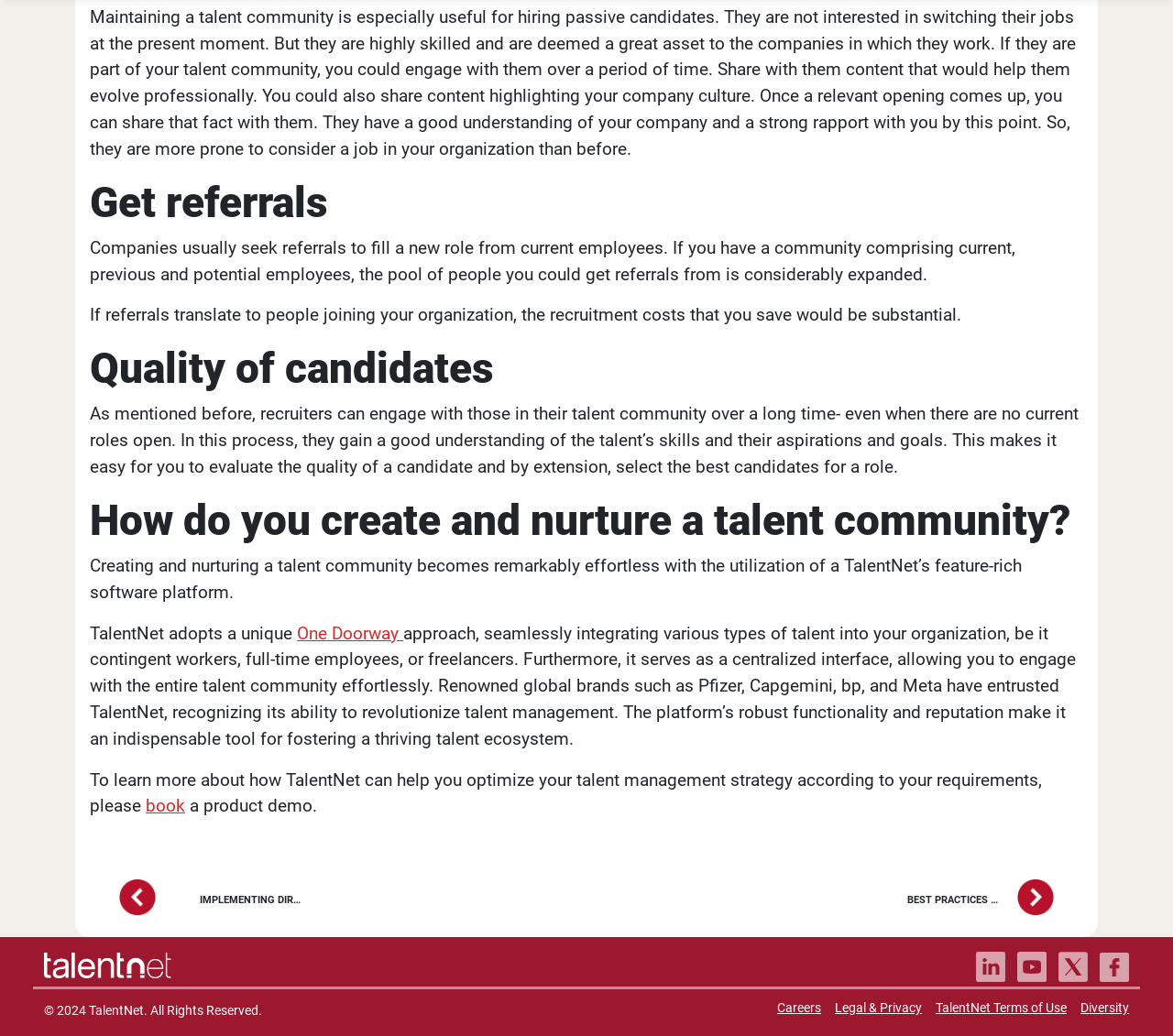Identify the bounding box coordinates of the element that should be clicked to fulfill this task: "Go to the Careers page". The coordinates should be provided as four float numbers between 0 and 1, i.e., [left, top, right, bottom].

[0.662, 0.966, 0.7, 0.981]